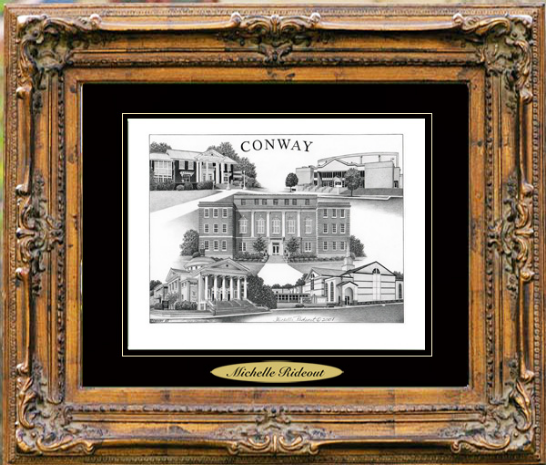What is the name of the artist?
Please use the visual content to give a single word or phrase answer.

Michelle Rideout